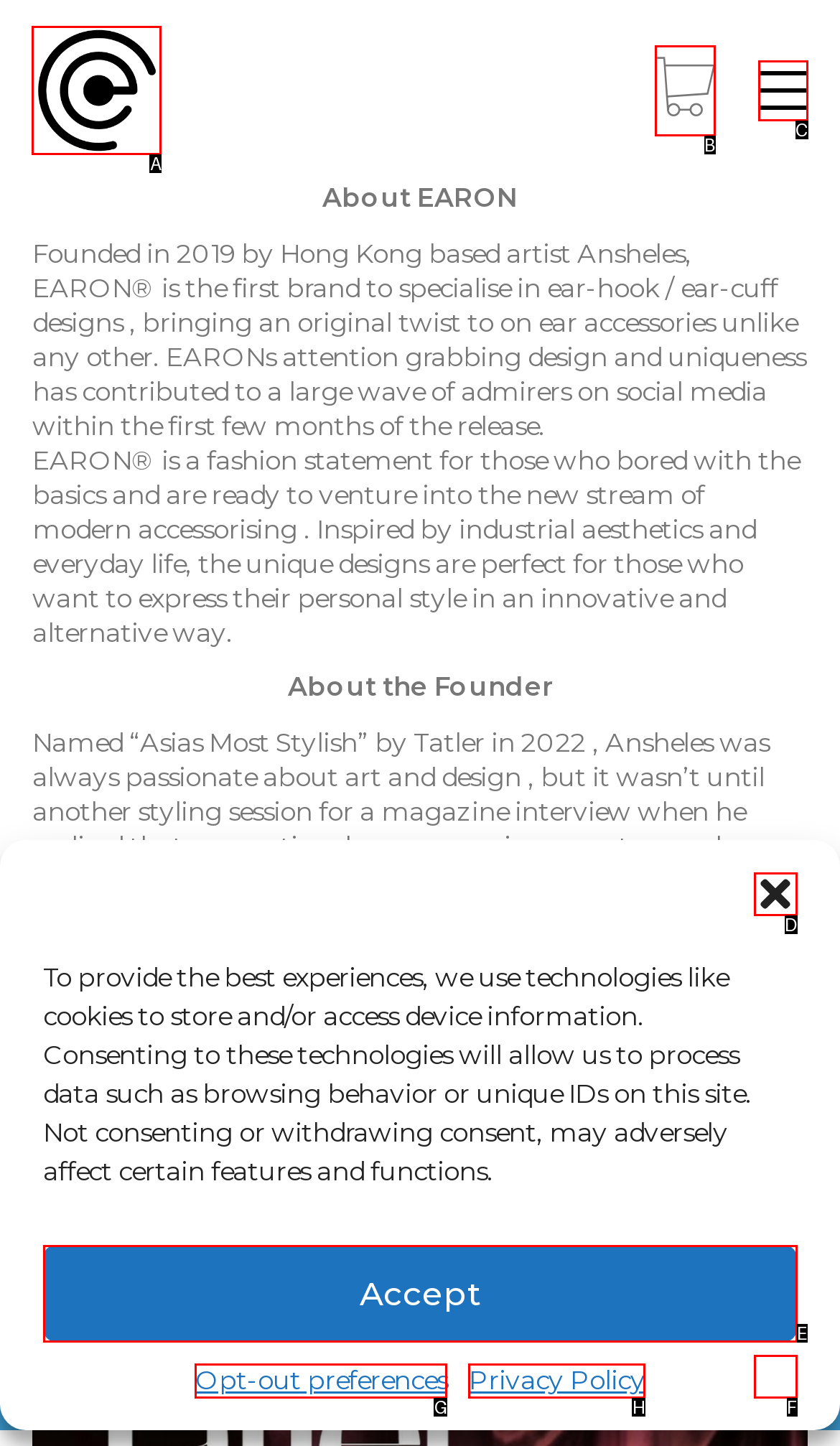Identify the correct option to click in order to accomplish the task: Create a new resume Provide your answer with the letter of the selected choice.

None